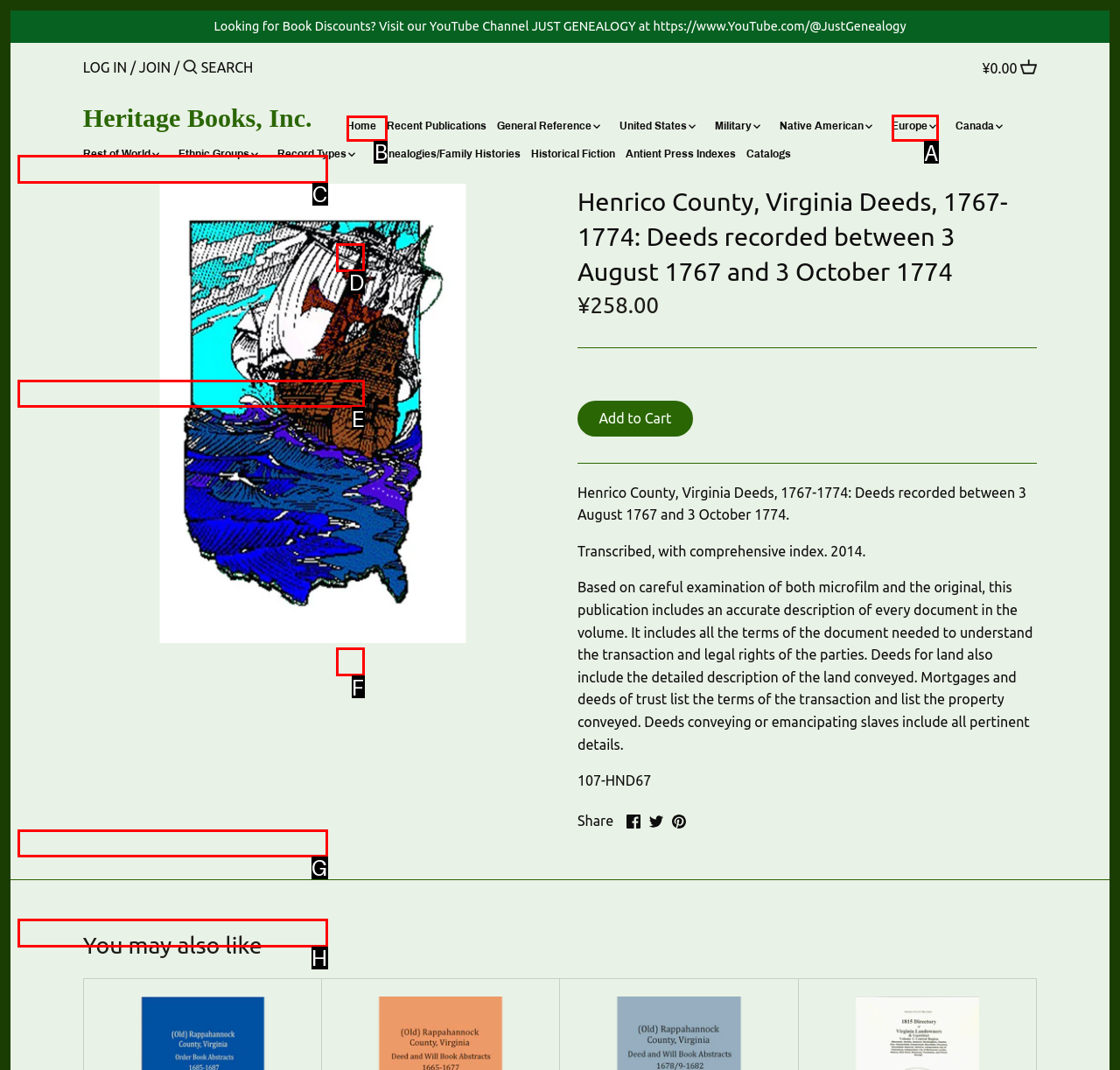Find the appropriate UI element to complete the task: go to home page. Indicate your choice by providing the letter of the element.

B